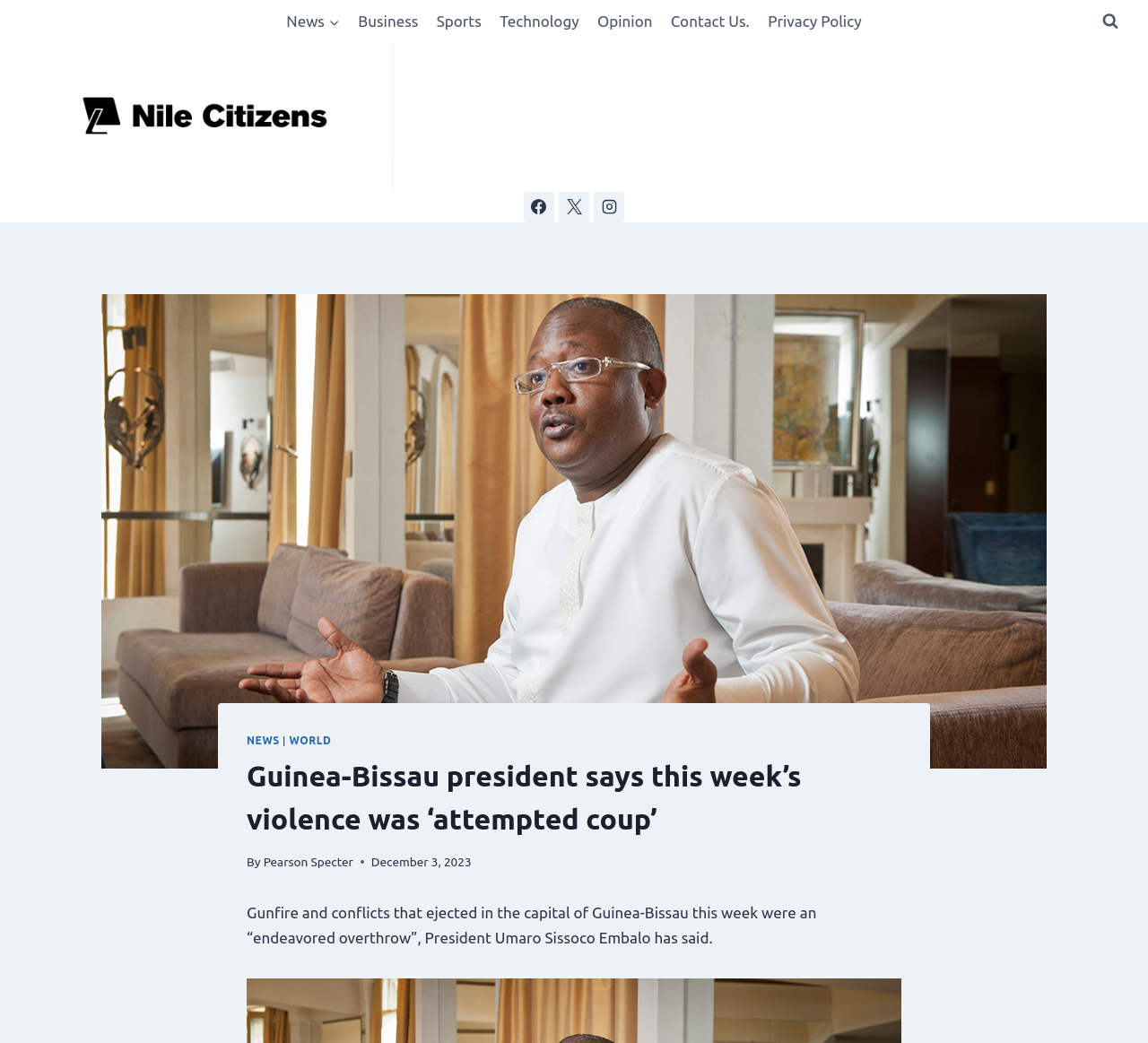Identify the bounding box coordinates for the element you need to click to achieve the following task: "Check Opinion section". Provide the bounding box coordinates as four float numbers between 0 and 1, in the form [left, top, right, bottom].

[0.512, 0.0, 0.576, 0.041]